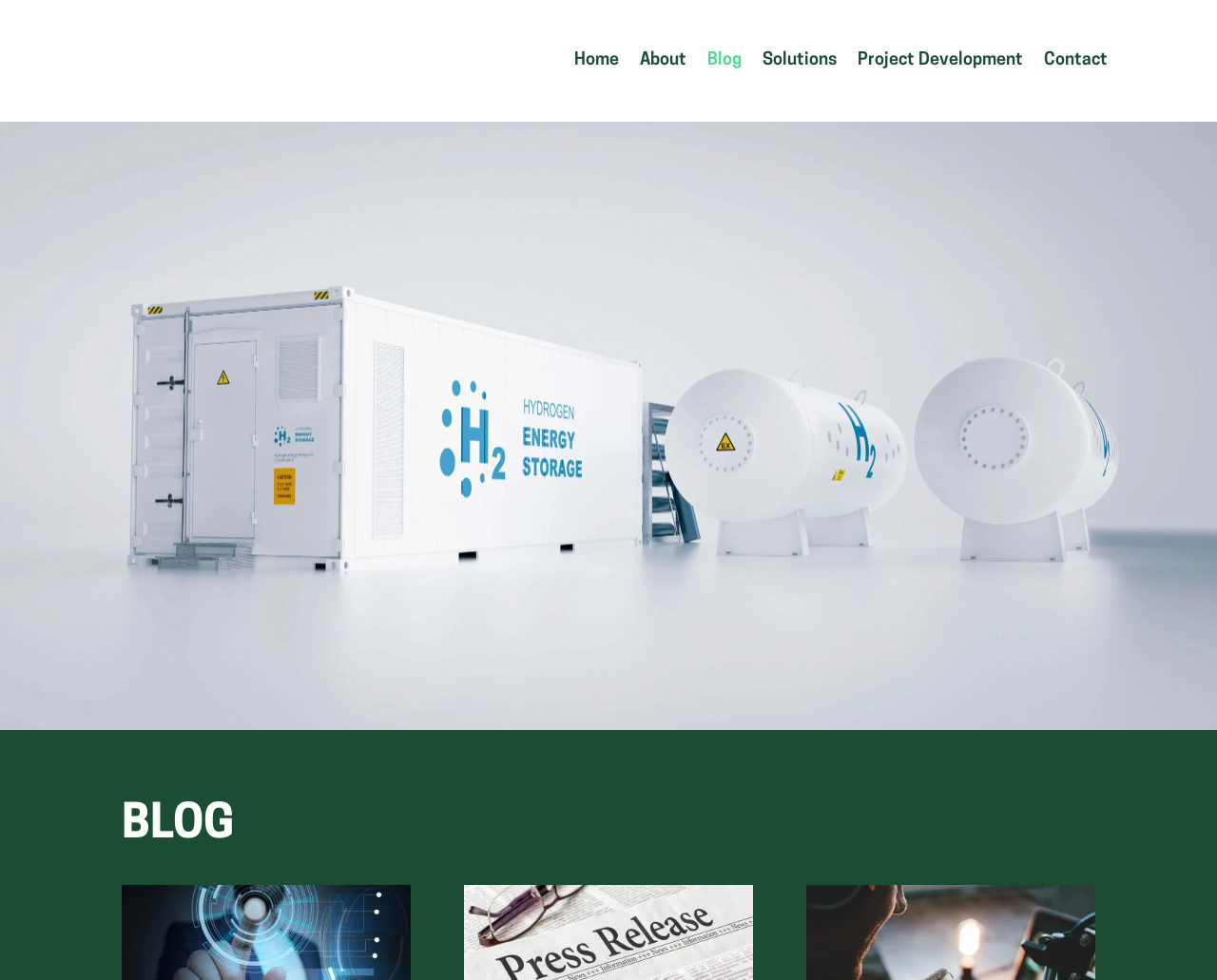Extract the bounding box of the UI element described as: "Home".

[0.472, 0.025, 0.508, 0.099]